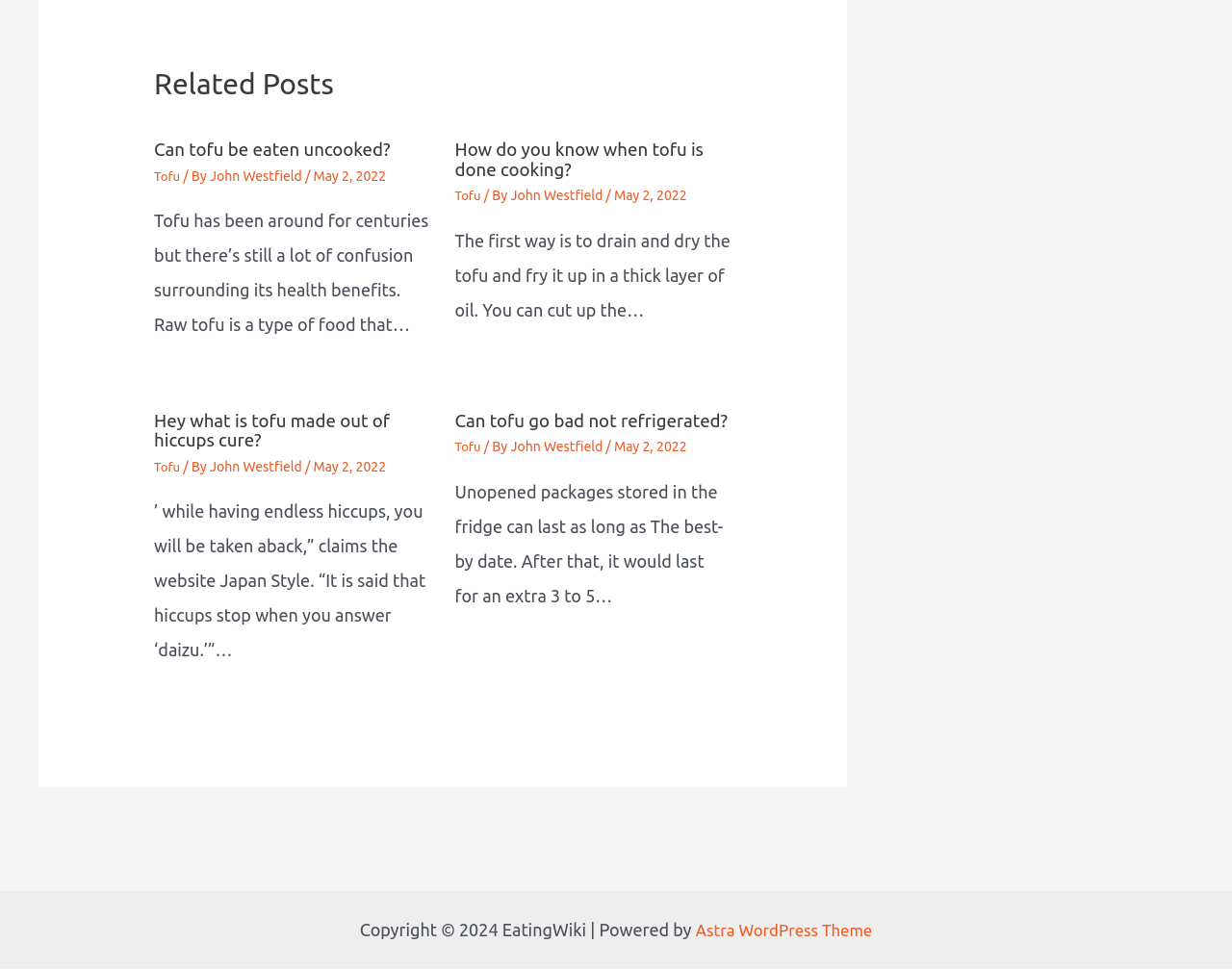Using the webpage screenshot, find the UI element described by NDA Study Material. Provide the bounding box coordinates in the format (top-left x, top-left y, bottom-right x, bottom-right y), ensuring all values are floating point numbers between 0 and 1.

None